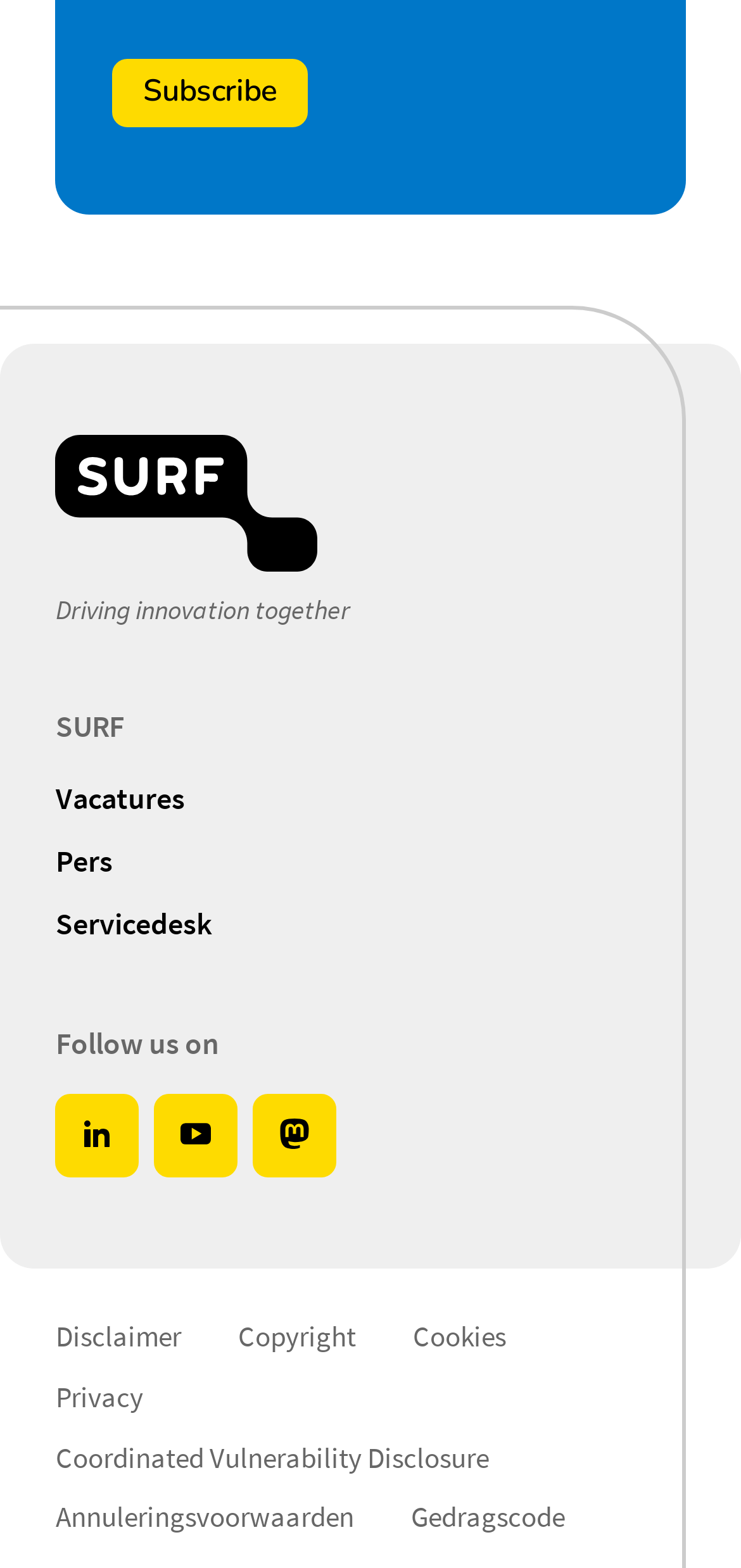Please specify the bounding box coordinates of the clickable region necessary for completing the following instruction: "Click the Subscribe button". The coordinates must consist of four float numbers between 0 and 1, i.e., [left, top, right, bottom].

[0.152, 0.038, 0.416, 0.082]